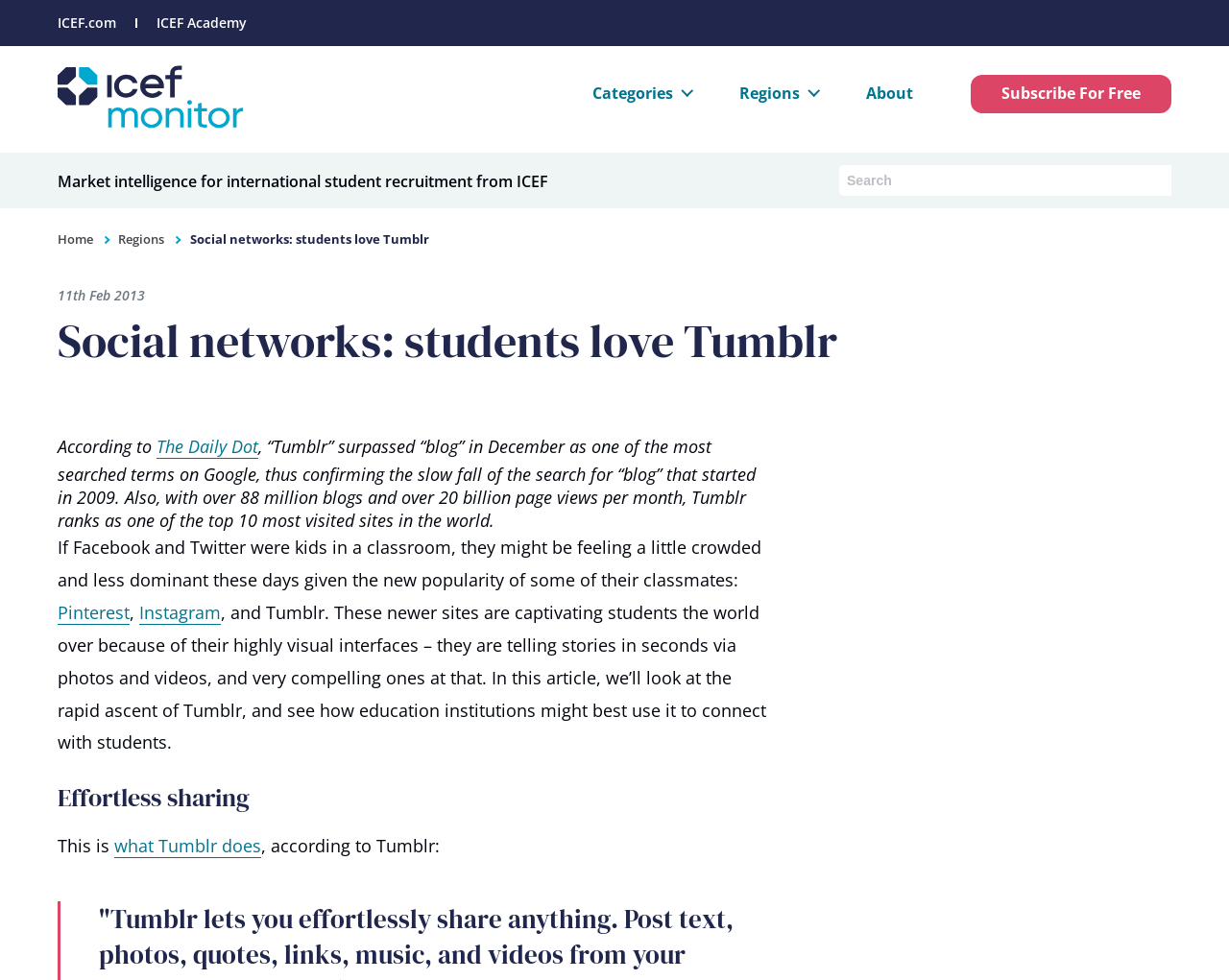Give a detailed overview of the webpage's appearance and contents.

The webpage is about social networks, specifically Tumblr, and its growing popularity among students. At the top left, there is a logo of ICEF Monitor, accompanied by a link to the ICEF.com website and another link to ICEF Academy. Below these links, there is a main menu with four options: Categories, Regions, About ICEF Monitor, and Subscribe for free to ICEF Monitor. 

To the right of the main menu, there is a search bar with a submit search button. Above the search bar, there is a breadcrumb navigation with links to the home page, Regions, and the current article, "Social networks: students love Tumblr". 

The main content of the webpage starts with a heading "Social networks: students love Tumblr" followed by the date "11th Feb 2013". The article begins with a quote from The Daily Dot, stating that Tumblr surpassed "blog" as one of the most searched terms on Google. The text continues to discuss the popularity of Tumblr, comparing it to other social networks like Facebook and Twitter. 

The article is divided into sections, with headings such as "Effortless sharing", and includes links to other social networks like Pinterest and Instagram. Throughout the article, there are no images, but the text is well-structured and easy to follow.